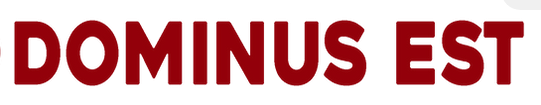Explain what the image portrays in a detailed manner.

The image prominently features the phrase "DOMINUS EST" rendered in bold, deep red lettering. This Latin expression, meaning "The Lord is," is commonly associated with expressions of faith and devotion within Christian contexts. Its strong and clear typography suggests significance, likely aiming to evoke a sense of reverence and dedication. This phrase may serve as a thematic element within a broader discussion on spirituality, monastic life, or religious traditions, particularly in relation to St. Benedict, whose life and teachings continue to influence Christian thought and practice. The image is set against a clean background, further enhancing the visibility and impact of the text.